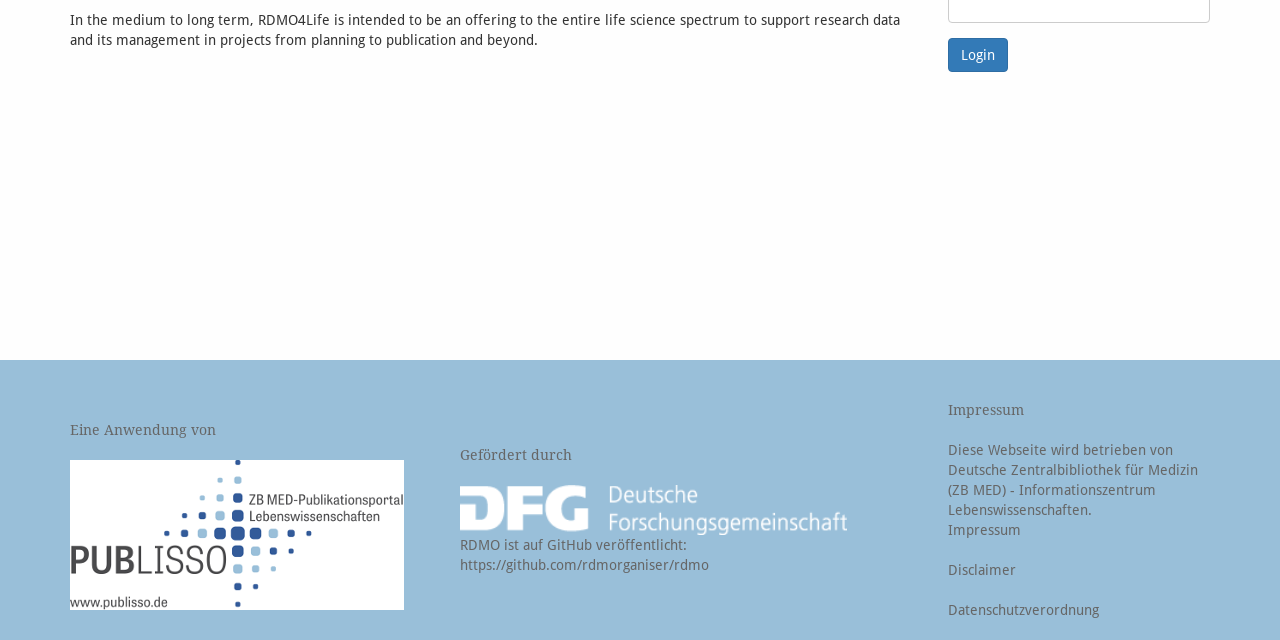Locate the UI element described by parent_node: Username value="Login" in the provided webpage screenshot. Return the bounding box coordinates in the format (top-left x, top-left y, bottom-right x, bottom-right y), ensuring all values are between 0 and 1.

[0.74, 0.059, 0.787, 0.112]